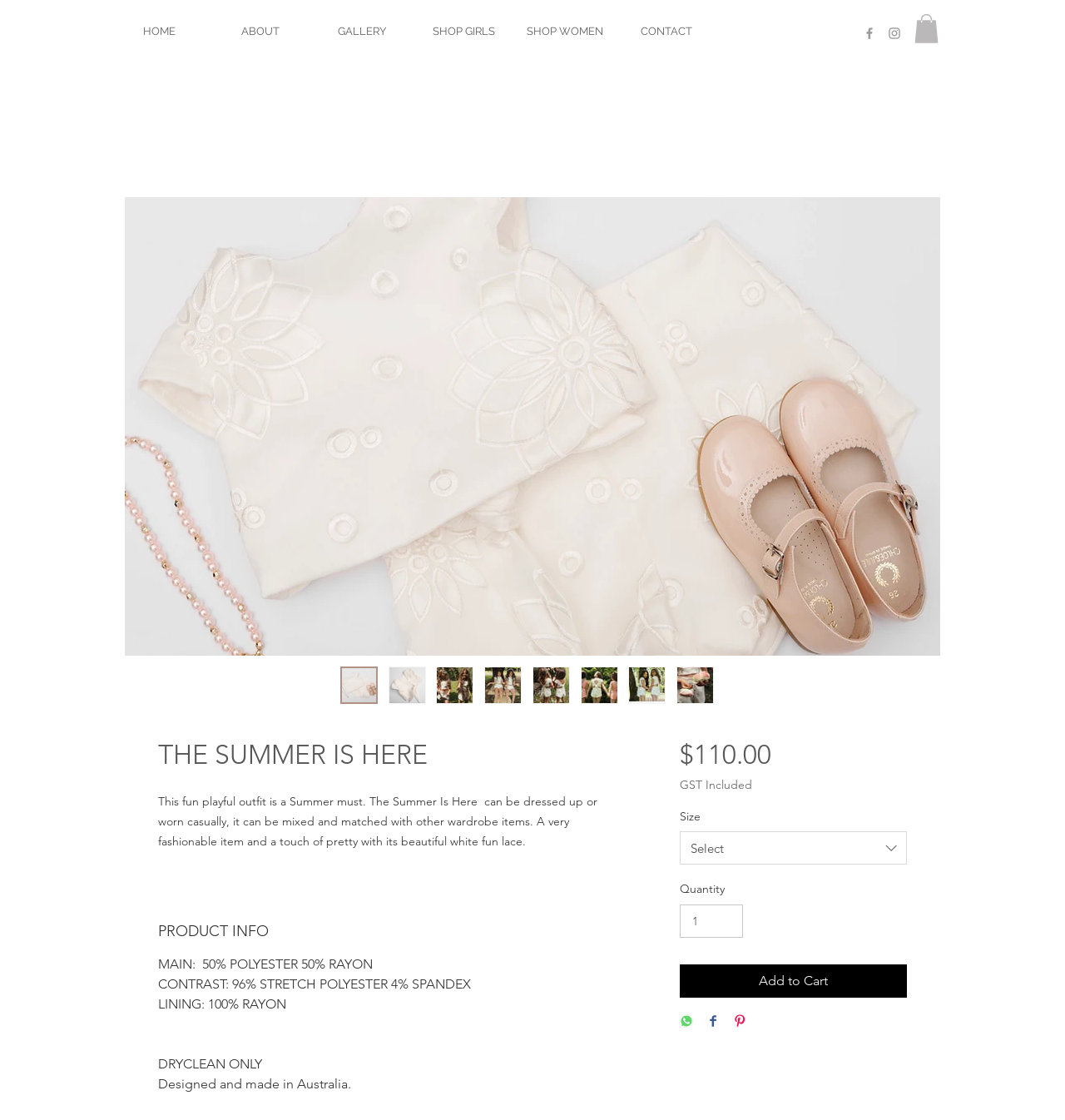Extract the main heading text from the webpage.

THE SUMMER IS HERE